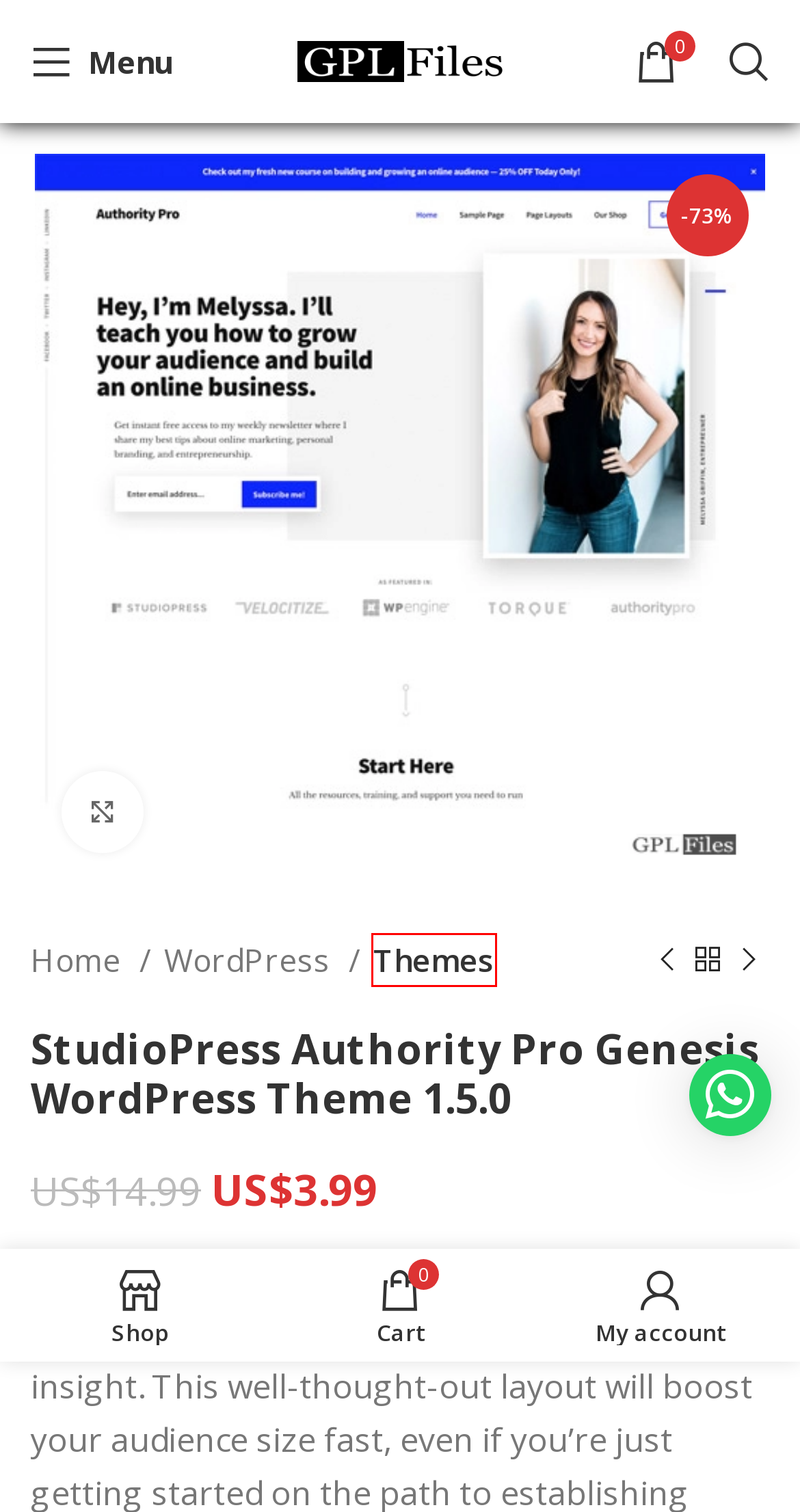Examine the screenshot of a webpage with a red bounding box around a UI element. Select the most accurate webpage description that corresponds to the new page after clicking the highlighted element. Here are the choices:
A. My Account - GPL Files
B. WordPress - GPL Files
C. Livemesh Addons for Elementor Premium v 8.3.7 | GPL-Files.com
D. WPEverest User Registration Pro v 4.2.0.1 | GPL-Files.com
E. JP Students Result Management System Premium v 1.1.7 | GPL-Files.com
F. GPL Downloads, Premium Themes, Plugins and Addons | GPL-Files.com
G. WooCommerce Page Builder For Elementor v 1.1.6.7 | GPL-Files.com
H. Themes - GPL Files

H